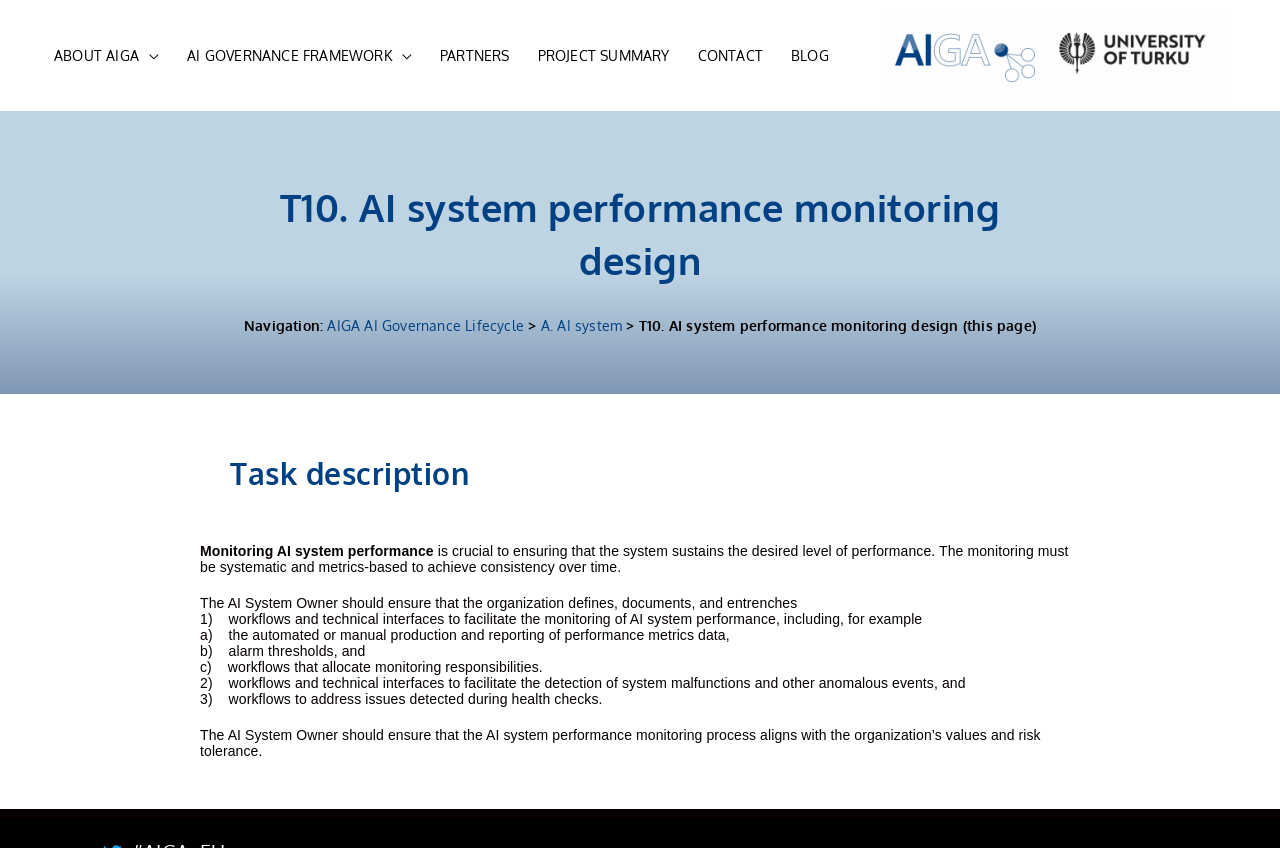What are the three workflows mentioned?
Based on the screenshot, respond with a single word or phrase.

Monitoring, detection, and addressing